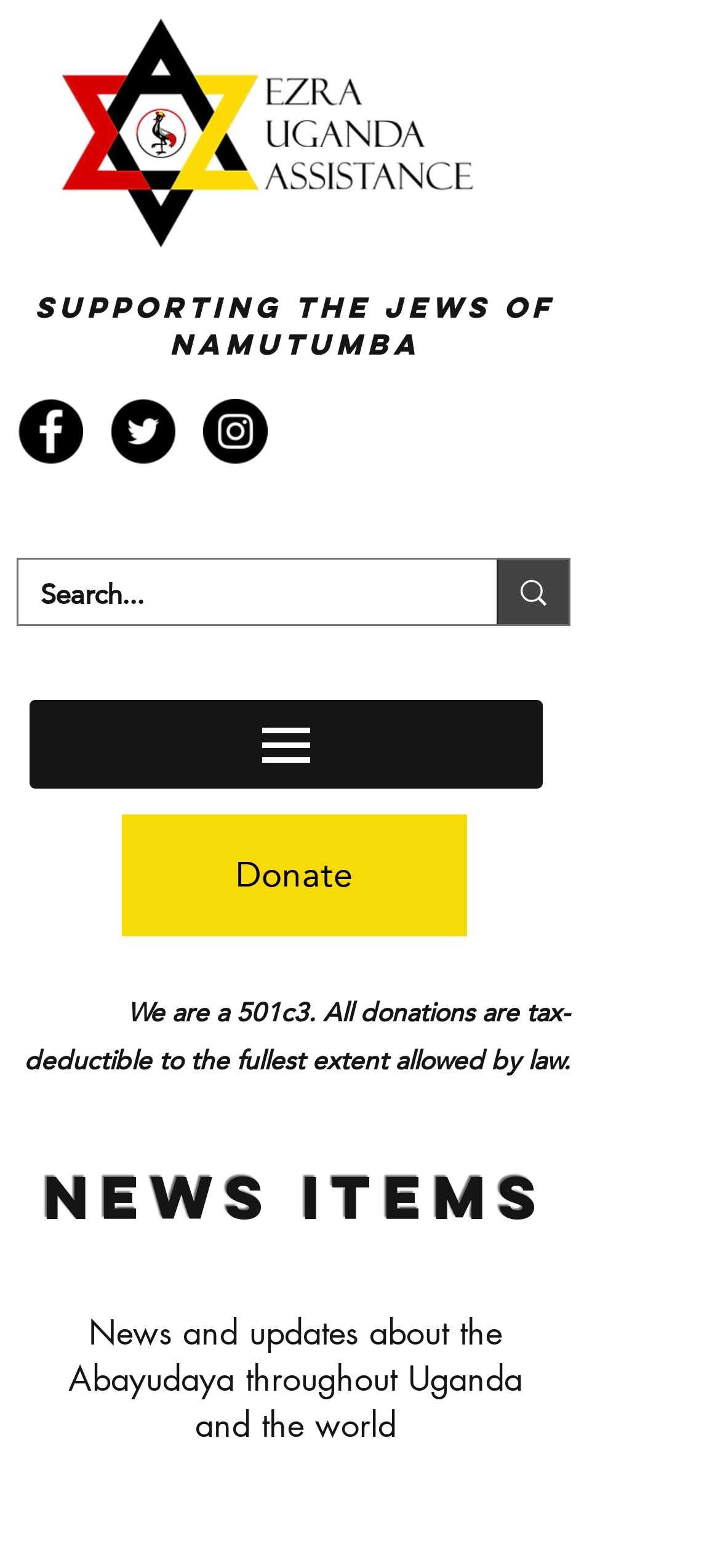Determine the heading of the webpage and extract its text content.

Supporting the Jews of Namutumba